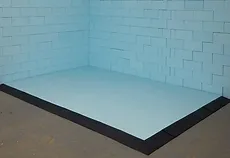Give an in-depth summary of the scene depicted in the image.

The image showcases a modern flooring setup ideal for trade shows and exhibits. It features a sleek, light-colored floor tile that creates a clean and contemporary aesthetic. The flooring is bordered by dark tiles at the edges, enhancing the visual contrast and framing the space beautifully. The backdrop consists of light blue wall panels, which complement the flooring design and contribute to a fresh and inviting atmosphere. This scene exemplifies the use of EverBlock manufacturing's realistic wood finish tiles, perfect for creating customized floor patterns for various events, from exhibitions to conventions.